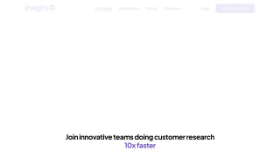Provide a short, one-word or phrase answer to the question below:
What is the design style of Insight7's branding?

Modern and minimalist